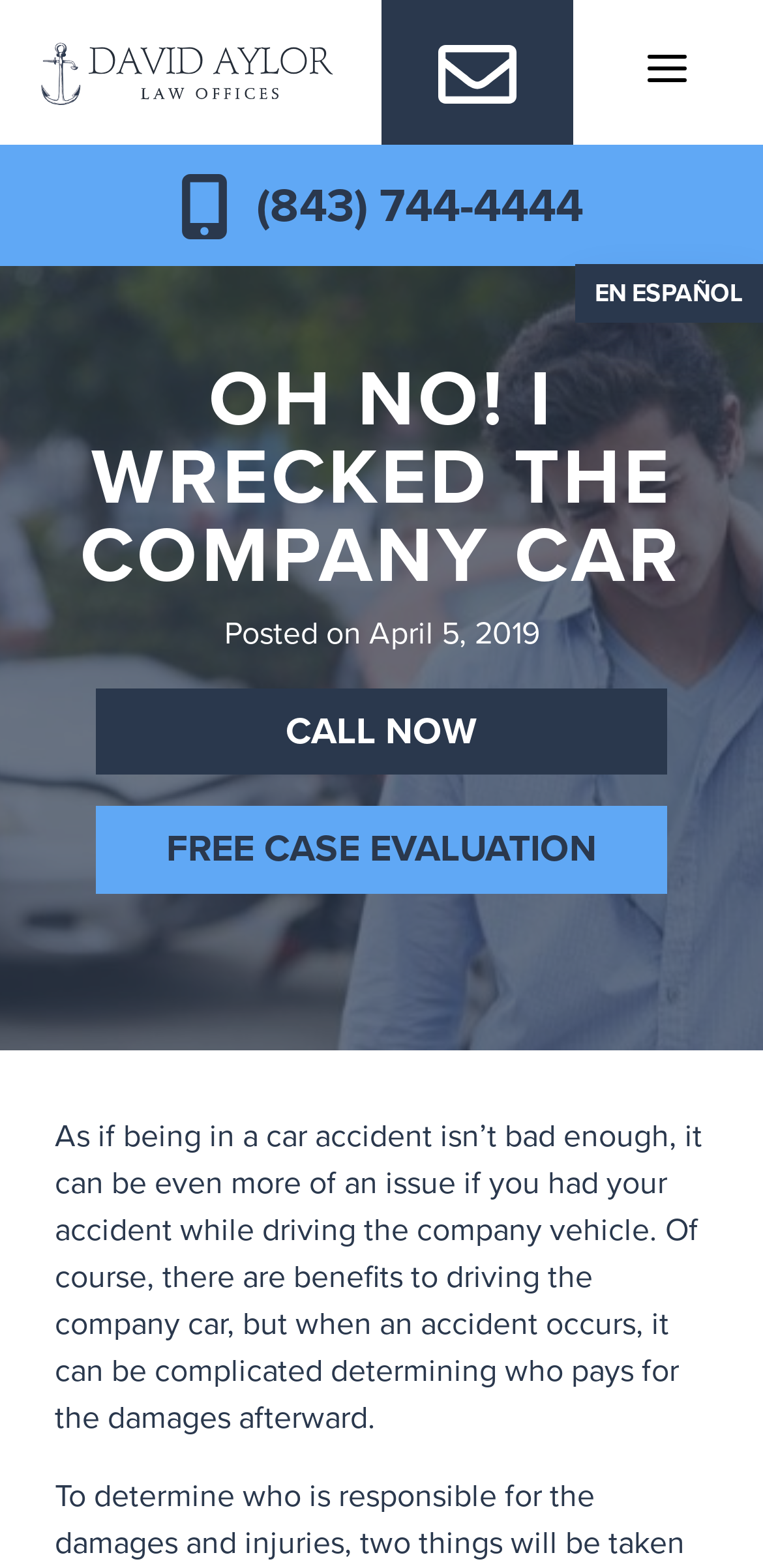Using floating point numbers between 0 and 1, provide the bounding box coordinates in the format (top-left x, top-left y, bottom-right x, bottom-right y). Locate the UI element described here: aria-label="open menu"

[0.831, 0.026, 0.919, 0.061]